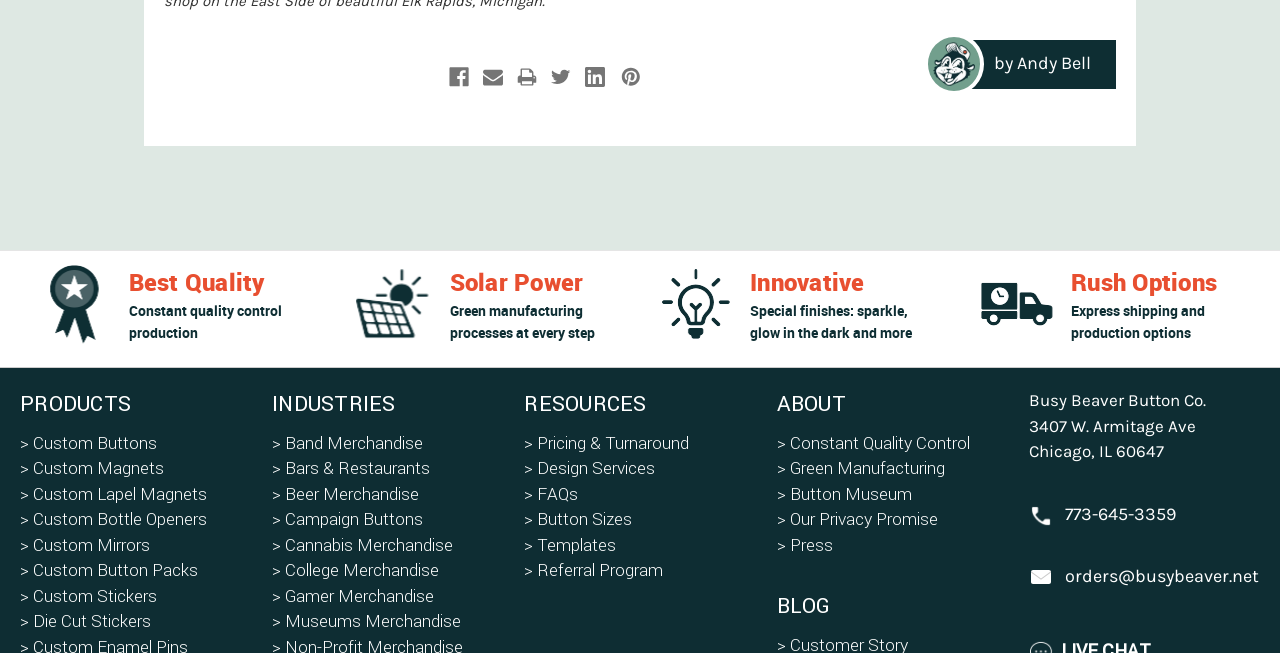Ascertain the bounding box coordinates for the UI element detailed here: "> Custom Bottle Openers". The coordinates should be provided as [left, top, right, bottom] with each value being a float between 0 and 1.

[0.016, 0.78, 0.162, 0.811]